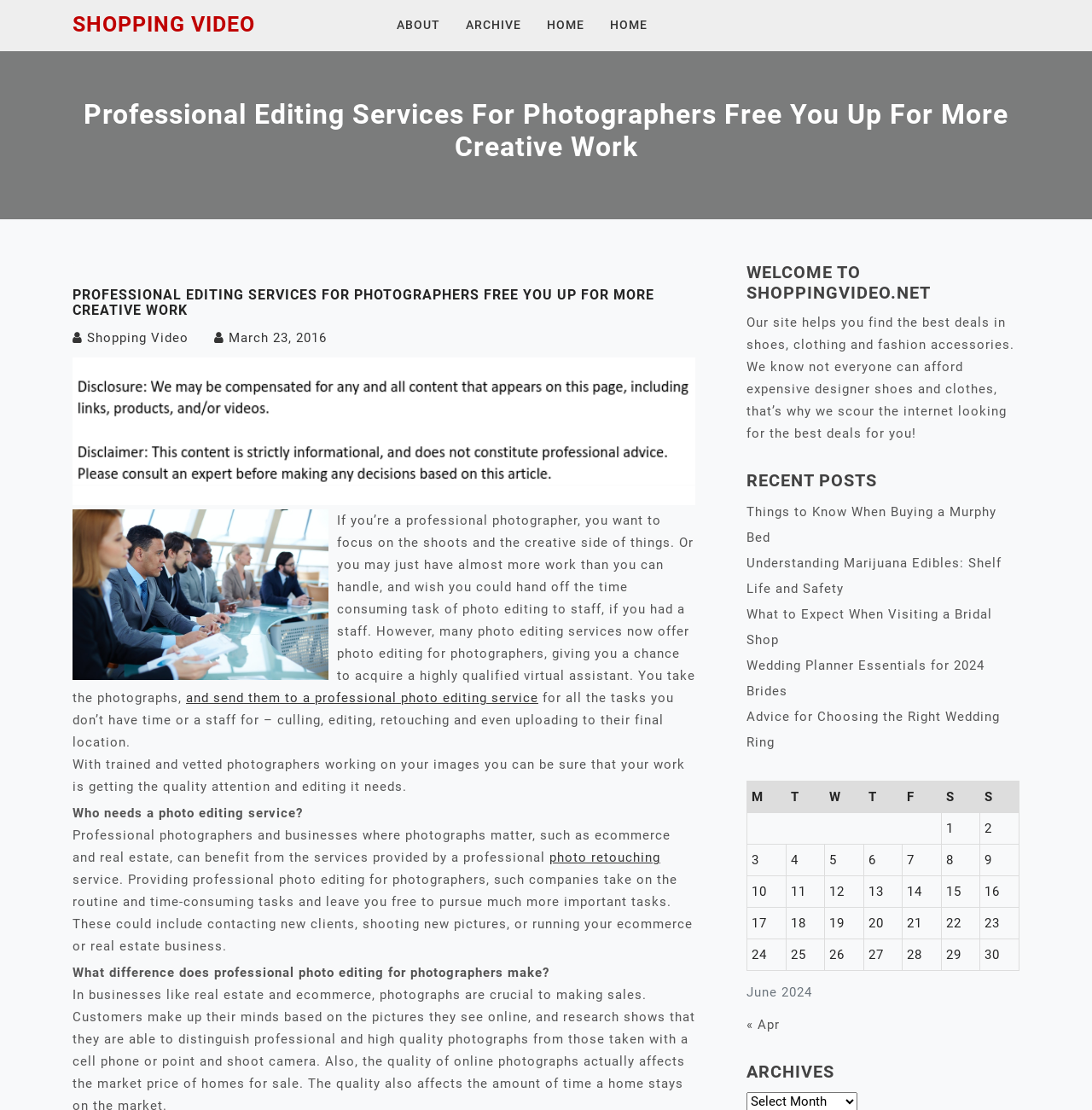Kindly respond to the following question with a single word or a brief phrase: 
What type of businesses can benefit from this service?

Ecommerce and real estate